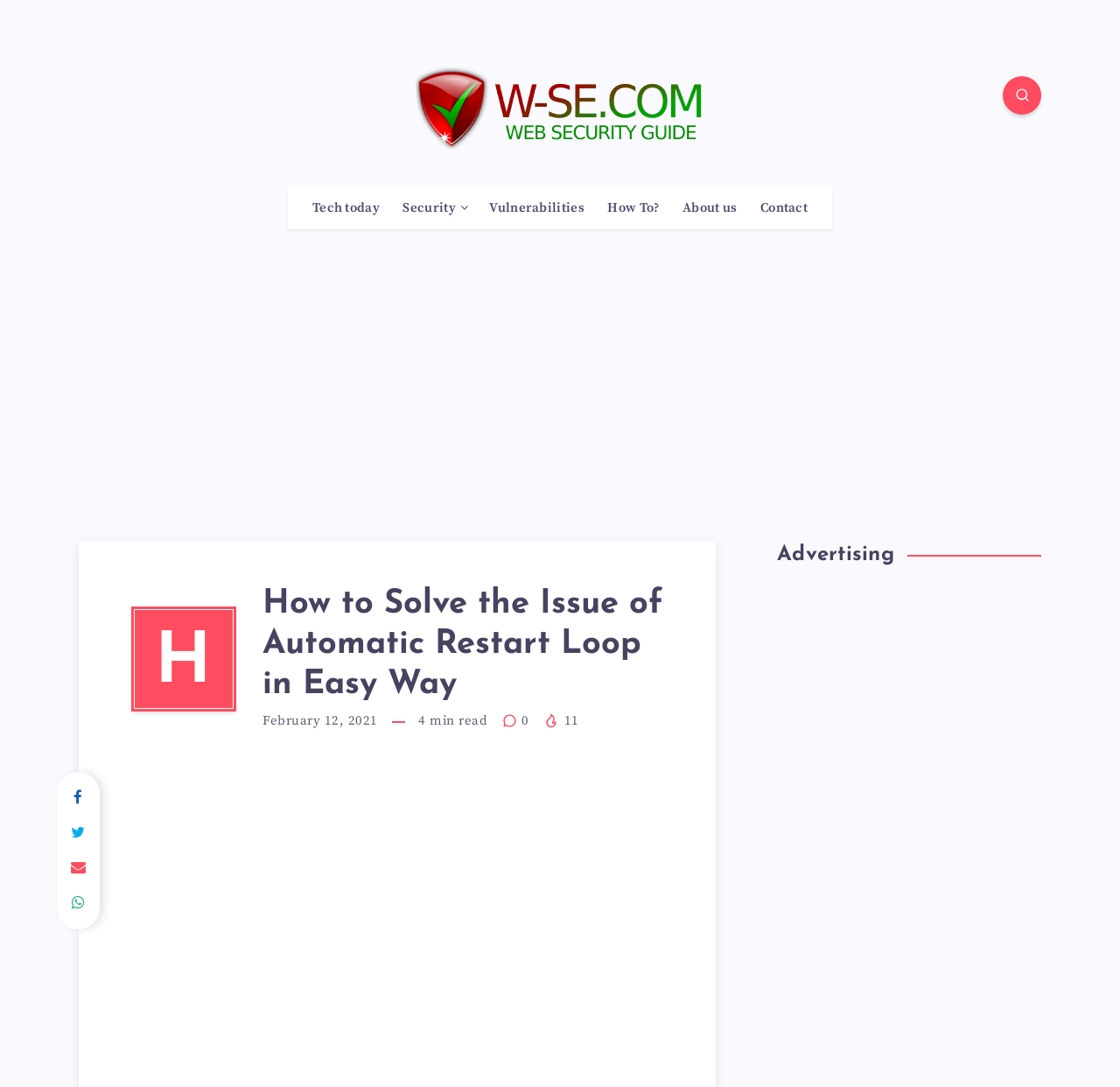Using the provided description Traditional Knowledge Annual Report 2014-2015, find the bounding box coordinates for the UI element. Provide the coordinates in (top-left x, top-left y, bottom-right x, bottom-right y) format, ensuring all values are between 0 and 1.

None